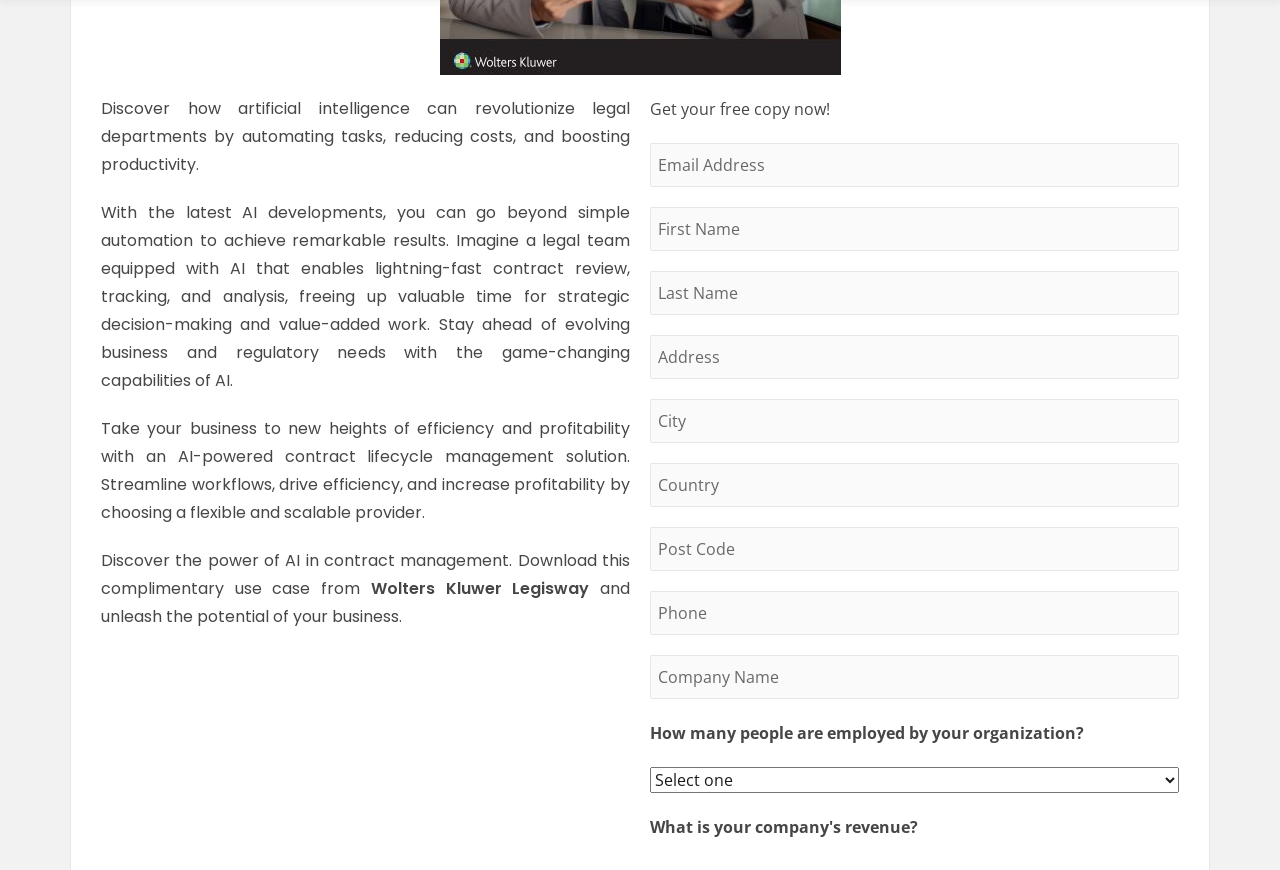What is the purpose of the form on this webpage?
Please answer using one word or phrase, based on the screenshot.

To download a complimentary use case